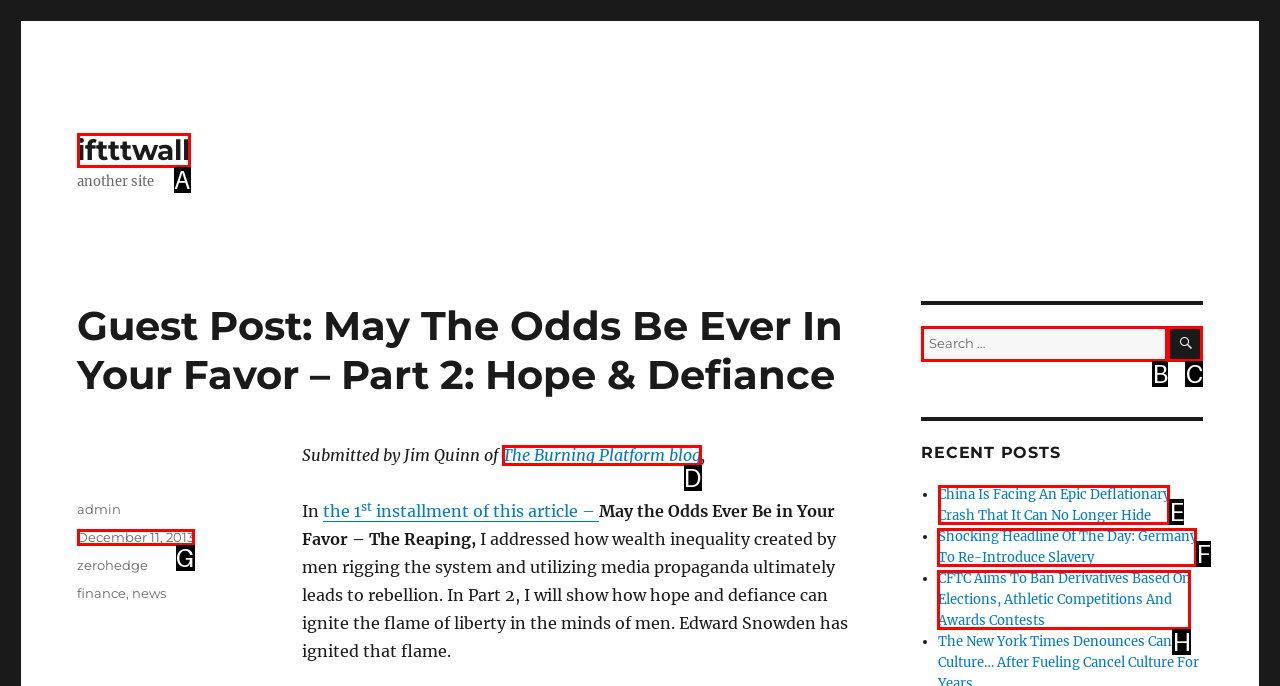Indicate the HTML element that should be clicked to perform the task: Read the recent post about China's deflationary crash Reply with the letter corresponding to the chosen option.

E